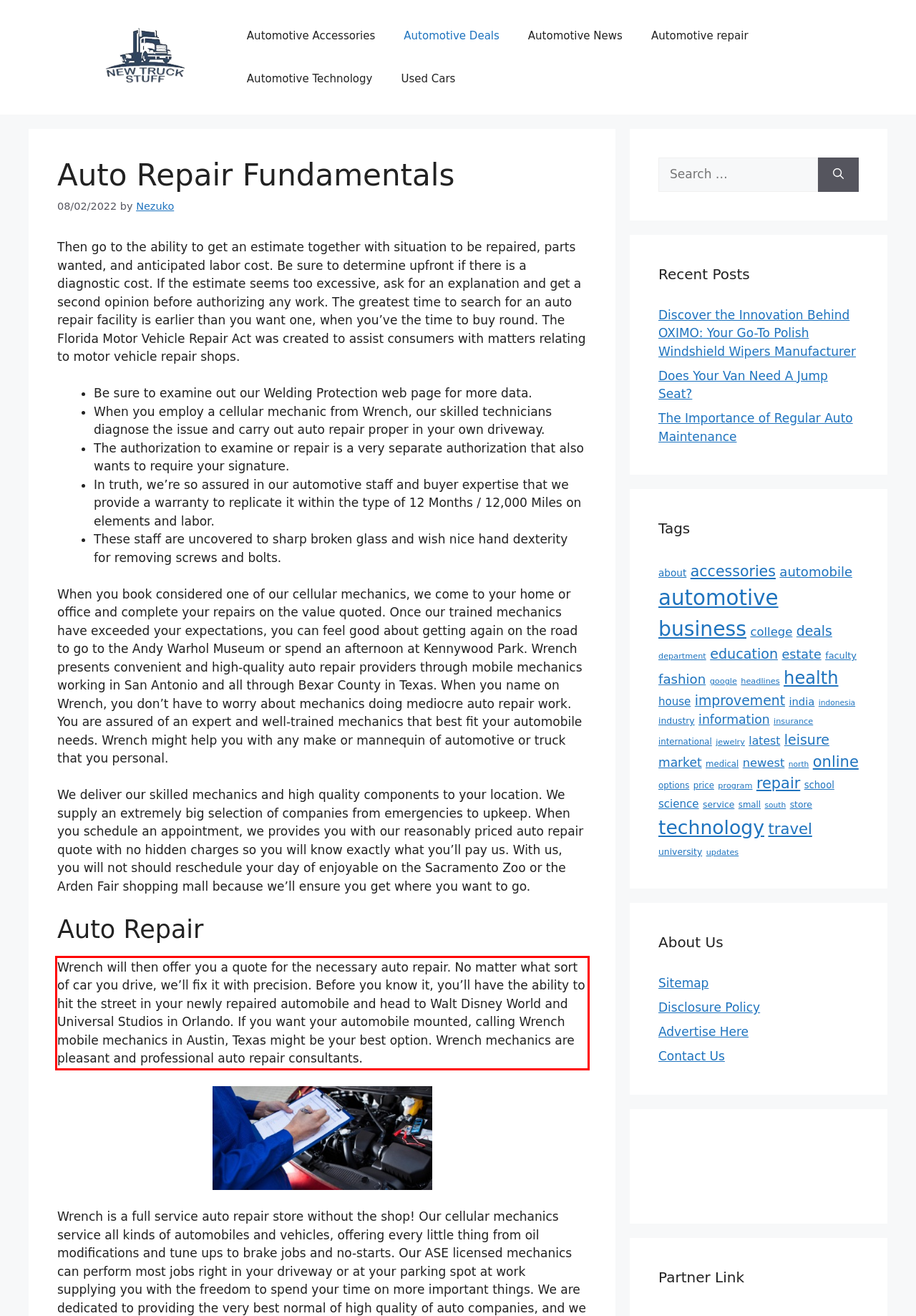Please analyze the provided webpage screenshot and perform OCR to extract the text content from the red rectangle bounding box.

Wrench will then offer you a quote for the necessary auto repair. No matter what sort of car you drive, we’ll fix it with precision. Before you know it, you’ll have the ability to hit the street in your newly repaired automobile and head to Walt Disney World and Universal Studios in Orlando. If you want your automobile mounted, calling Wrench mobile mechanics in Austin, Texas might be your best option. Wrench mechanics are pleasant and professional auto repair consultants.